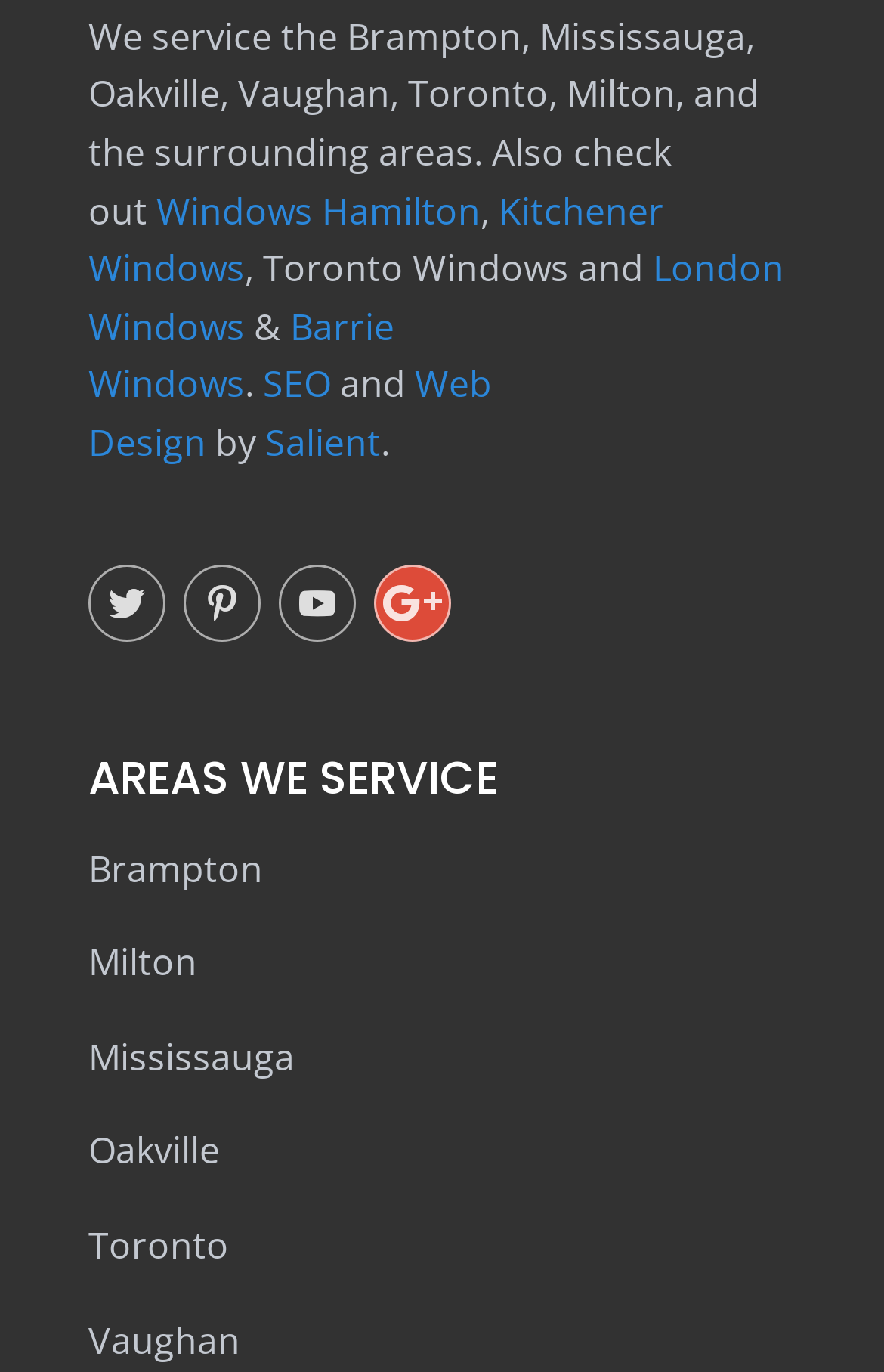Show the bounding box coordinates for the element that needs to be clicked to execute the following instruction: "Click on Windows Hamilton". Provide the coordinates in the form of four float numbers between 0 and 1, i.e., [left, top, right, bottom].

[0.177, 0.135, 0.544, 0.171]